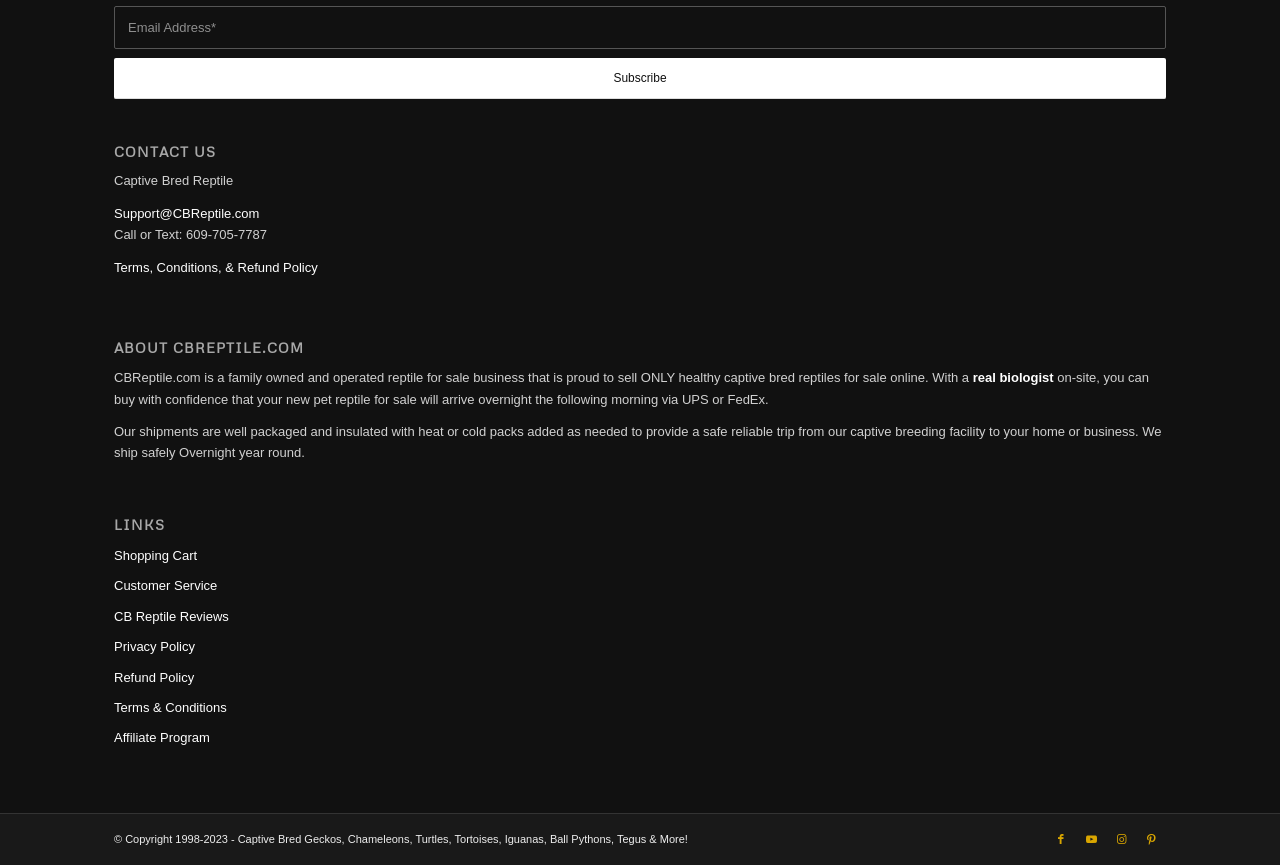Using the format (top-left x, top-left y, bottom-right x, bottom-right y), provide the bounding box coordinates for the described UI element. All values should be floating point numbers between 0 and 1: 3

None